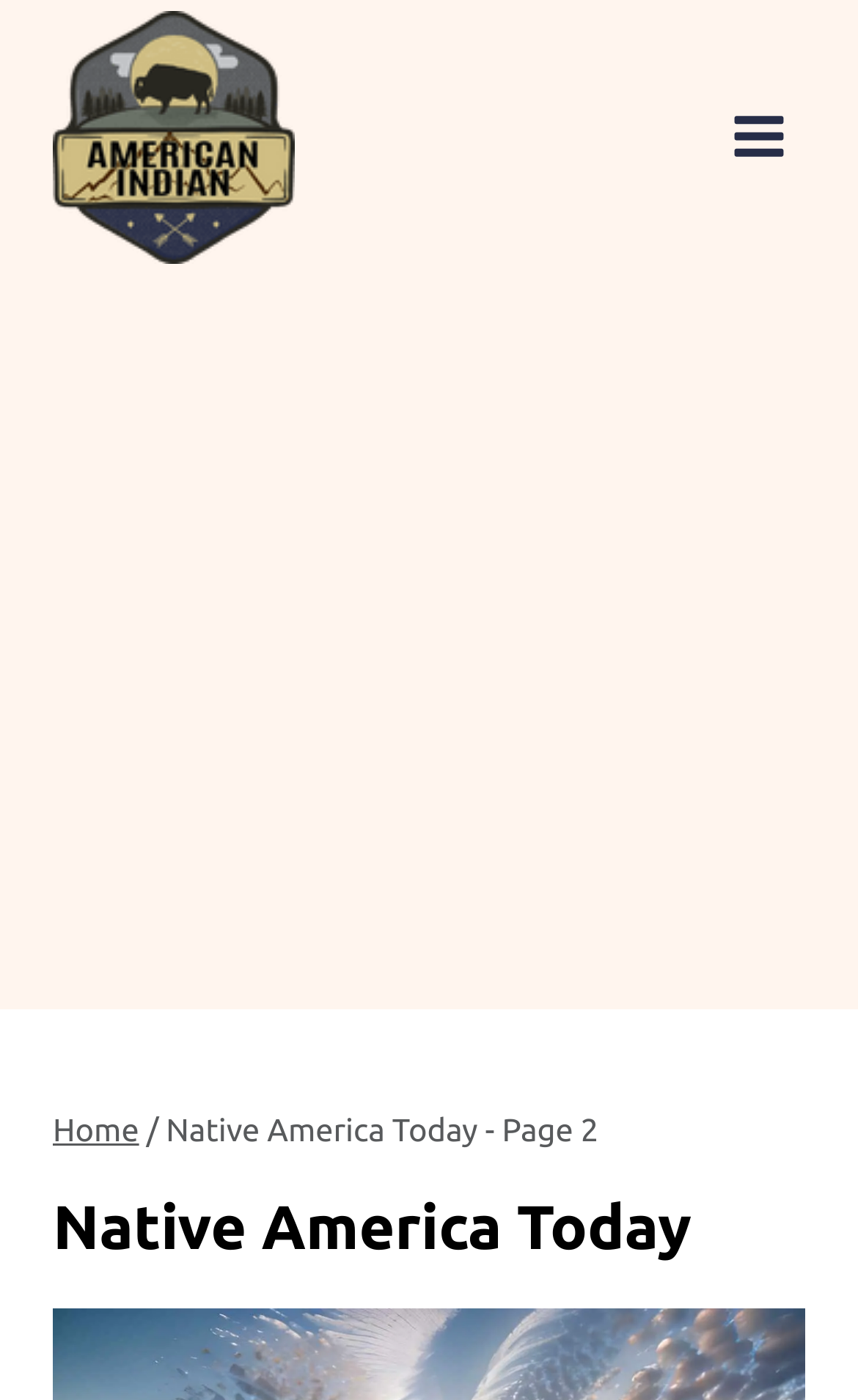Find and provide the bounding box coordinates for the UI element described here: "alt="American Indian Logo mobile"". The coordinates should be given as four float numbers between 0 and 1: [left, top, right, bottom].

[0.062, 0.007, 0.344, 0.188]